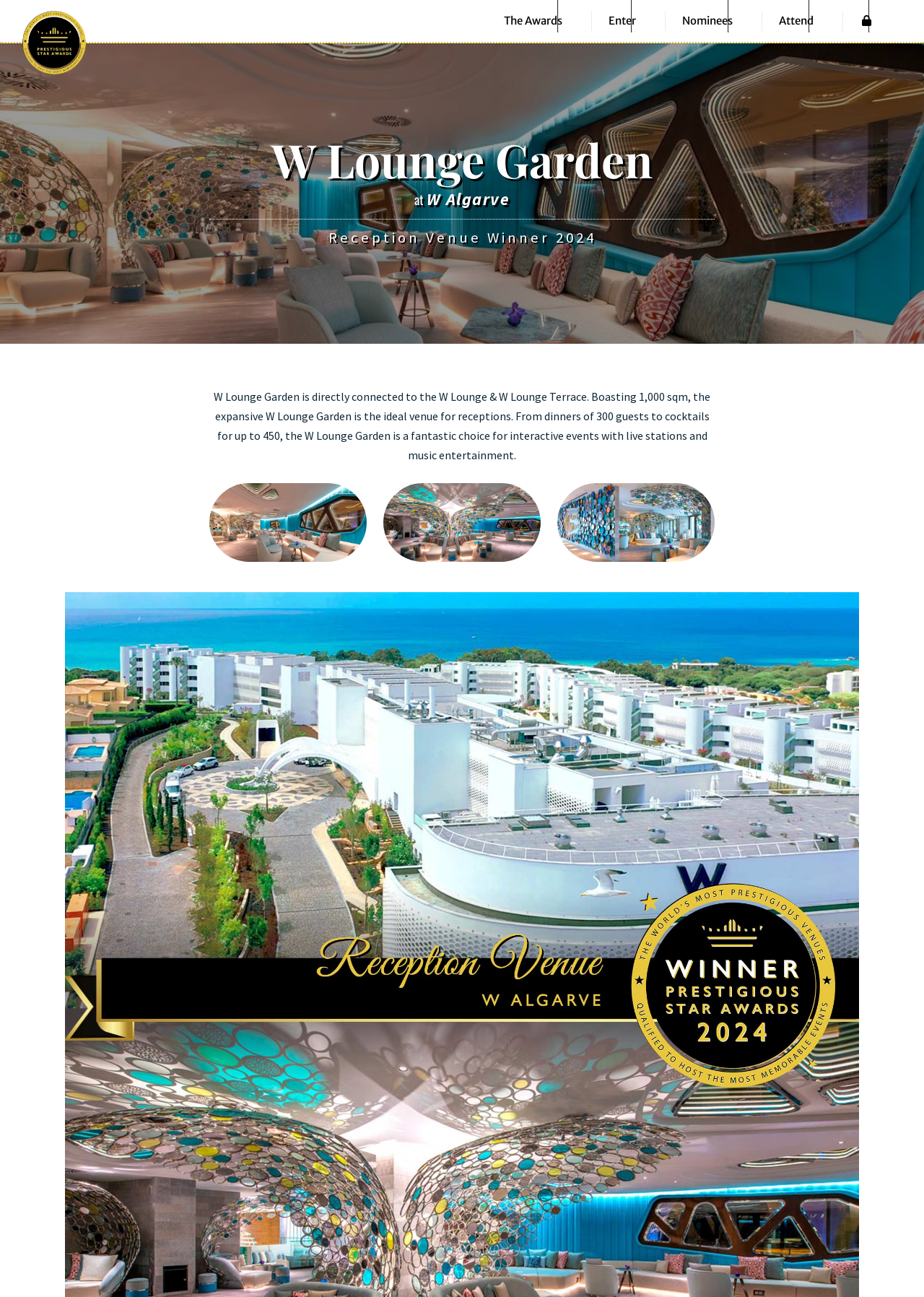Pinpoint the bounding box coordinates of the clickable area necessary to execute the following instruction: "Learn about the awards". The coordinates should be given as four float numbers between 0 and 1, namely [left, top, right, bottom].

[0.491, 0.043, 0.676, 0.063]